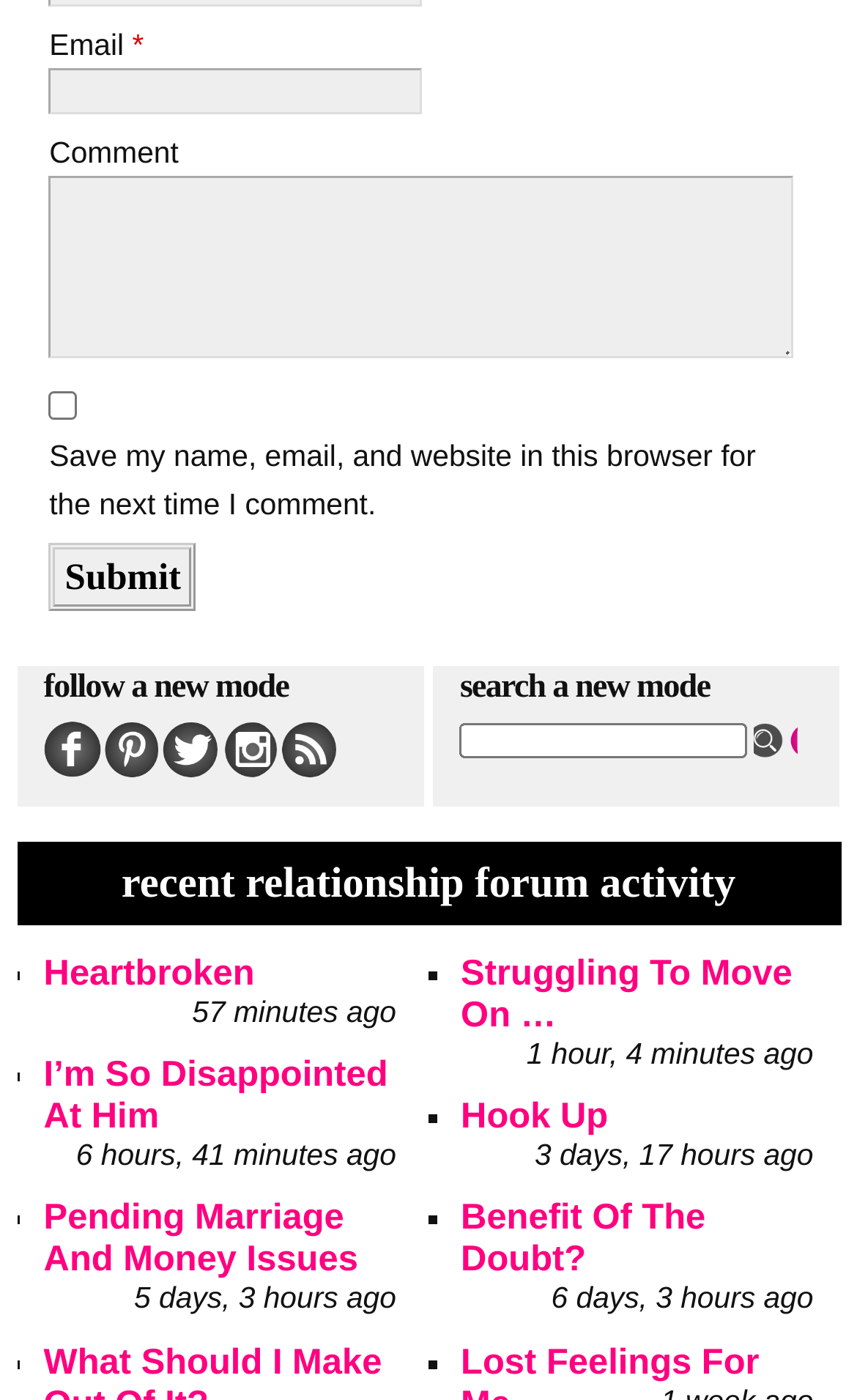Please identify the bounding box coordinates of the element's region that I should click in order to complete the following instruction: "Write a comment". The bounding box coordinates consist of four float numbers between 0 and 1, i.e., [left, top, right, bottom].

[0.057, 0.126, 0.927, 0.256]